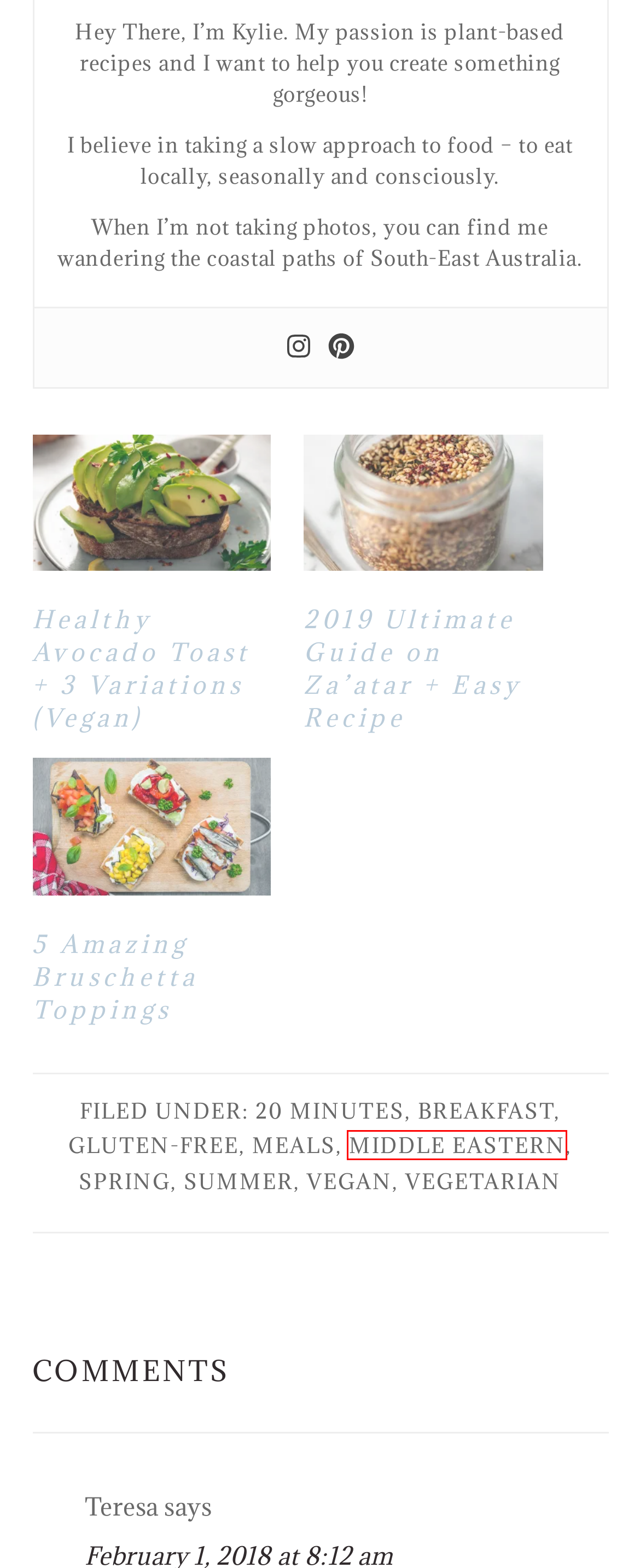You are provided with a screenshot of a webpage containing a red rectangle bounding box. Identify the webpage description that best matches the new webpage after the element in the bounding box is clicked. Here are the potential descriptions:
A. The Best Plant-Based Recipes for Breakfast | Curated Life Studio
B. Middle Eastern Vegetarian Recipes - Curated Life Studio
C. Vegetarian Meals | Curated Life Studio
D. Easy Vegan Recipes | Curated Life Studio
E. Gluten Free Diet? Gluten Free Recipes | Curated Life Studio
F. Summer Archives - Curated Life Studio
G. Spring Archives - Curated Life Studio
H. 20 minutes Archives - Curated Life Studio

B